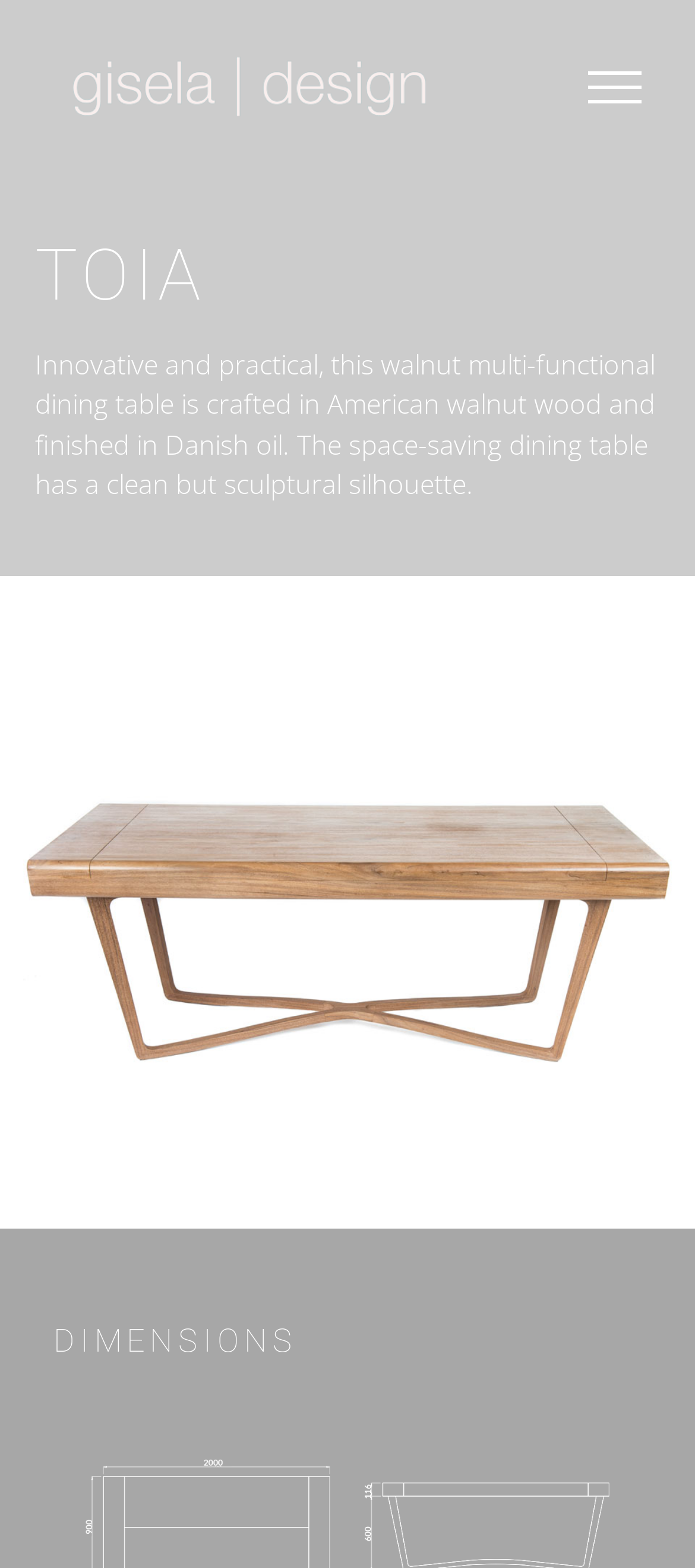Using the information from the screenshot, answer the following question thoroughly:
What is the finish of the dining table?

The webpage description states that the dining table is 'finished in Danish oil', which tells us the type of finish used on the table.